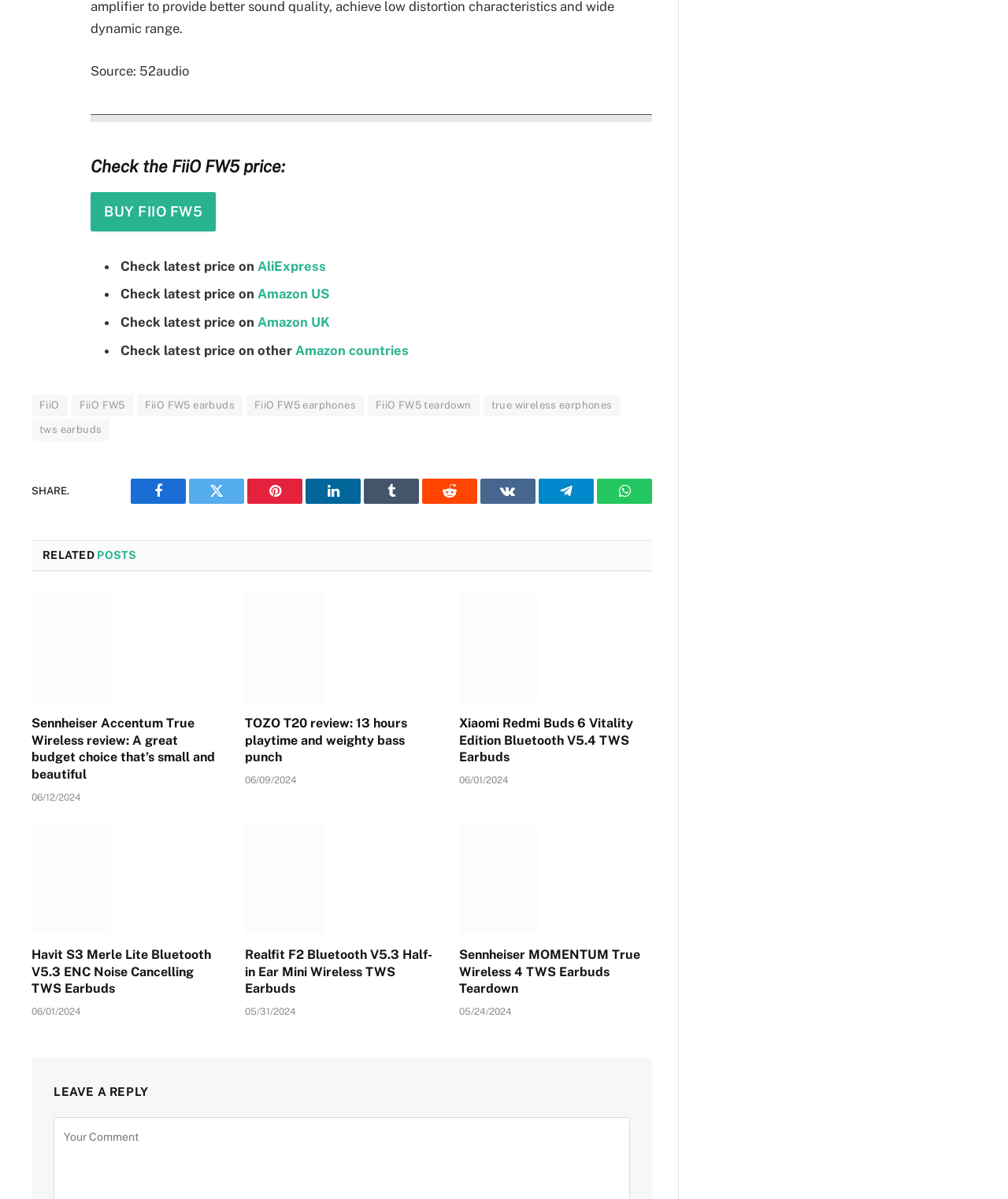Reply to the question with a brief word or phrase: What is the price of FiiO FW5?

Check the links